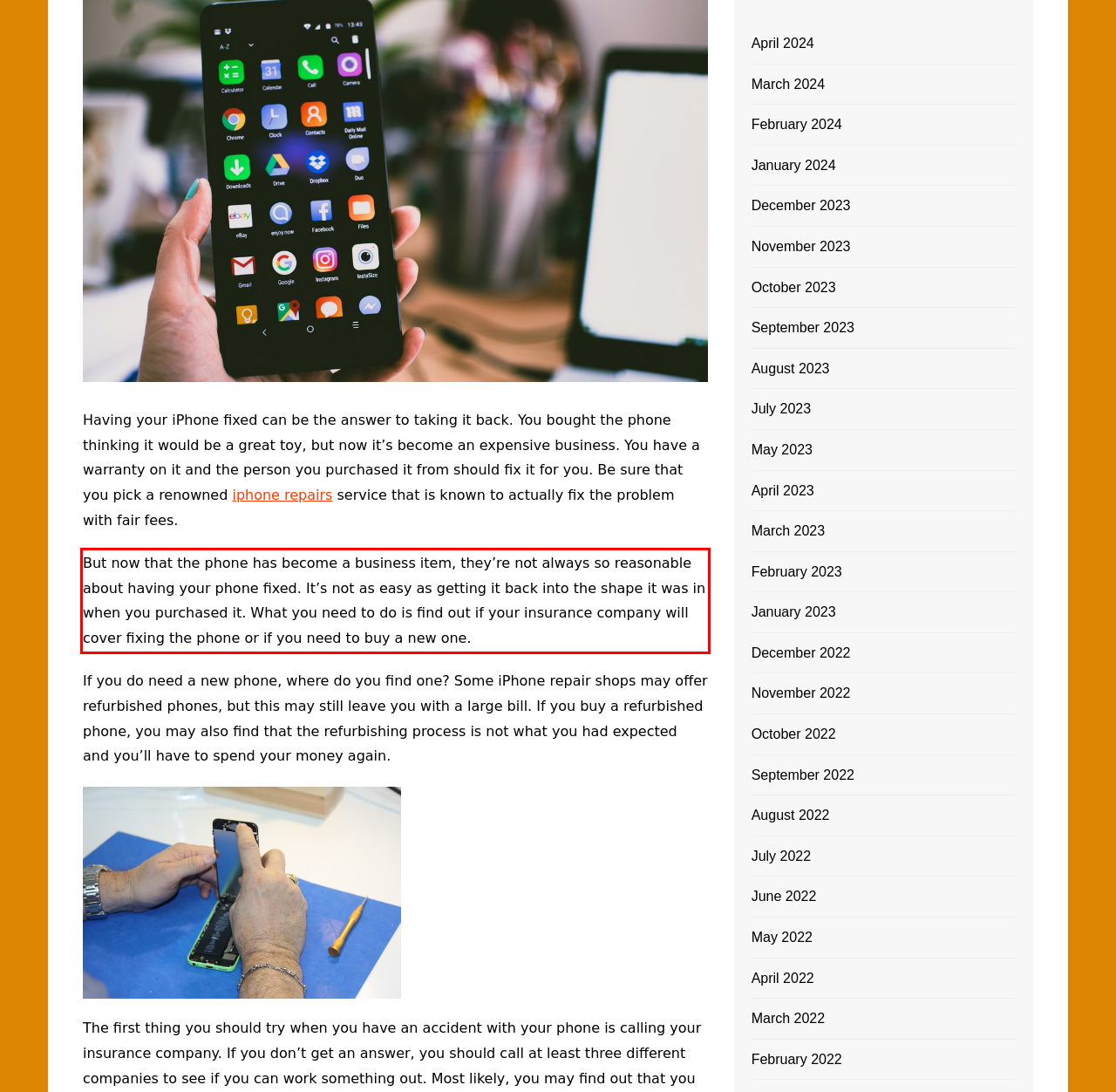There is a UI element on the webpage screenshot marked by a red bounding box. Extract and generate the text content from within this red box.

But now that the phone has become a business item, they’re not always so reasonable about having your phone fixed. It’s not as easy as getting it back into the shape it was in when you purchased it. What you need to do is find out if your insurance company will cover fixing the phone or if you need to buy a new one.